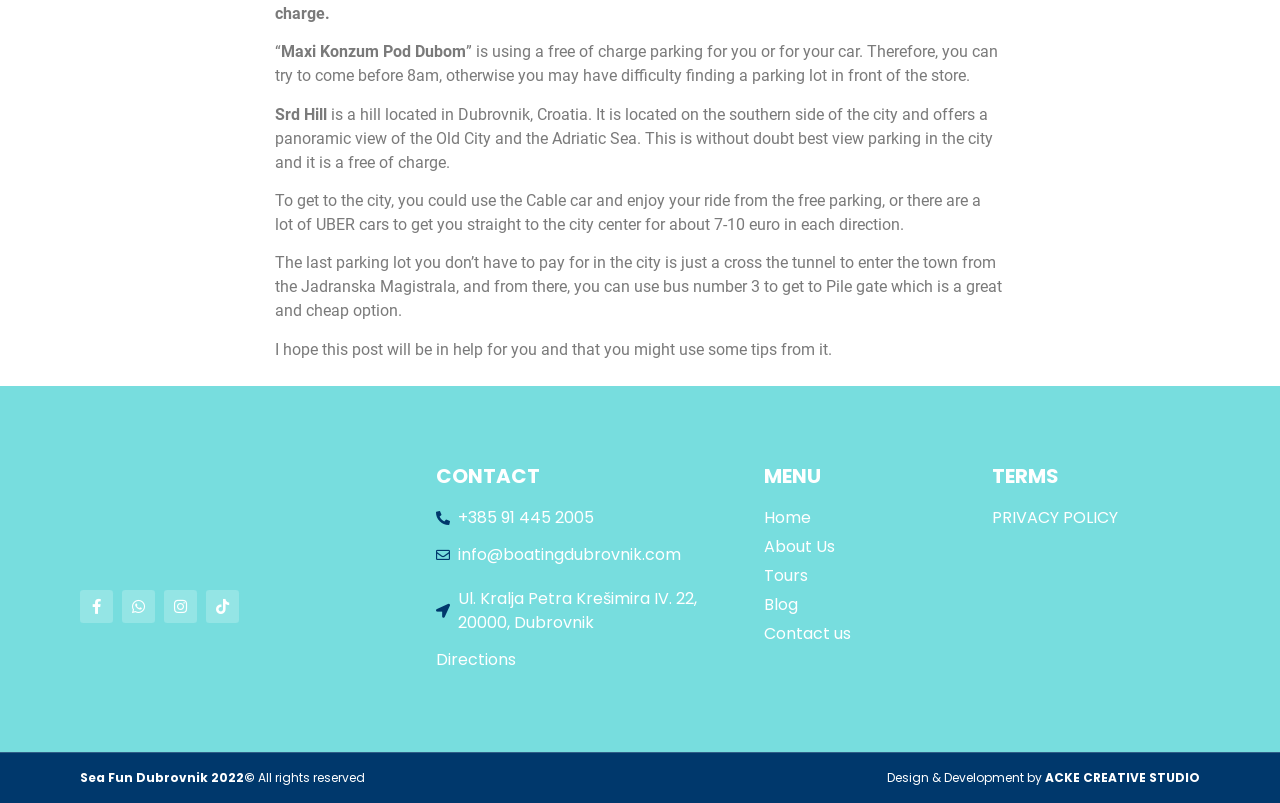Determine the bounding box coordinates of the clickable area required to perform the following instruction: "Click on the 'Directions' link". The coordinates should be represented as four float numbers between 0 and 1: [left, top, right, bottom].

[0.341, 0.807, 0.581, 0.837]